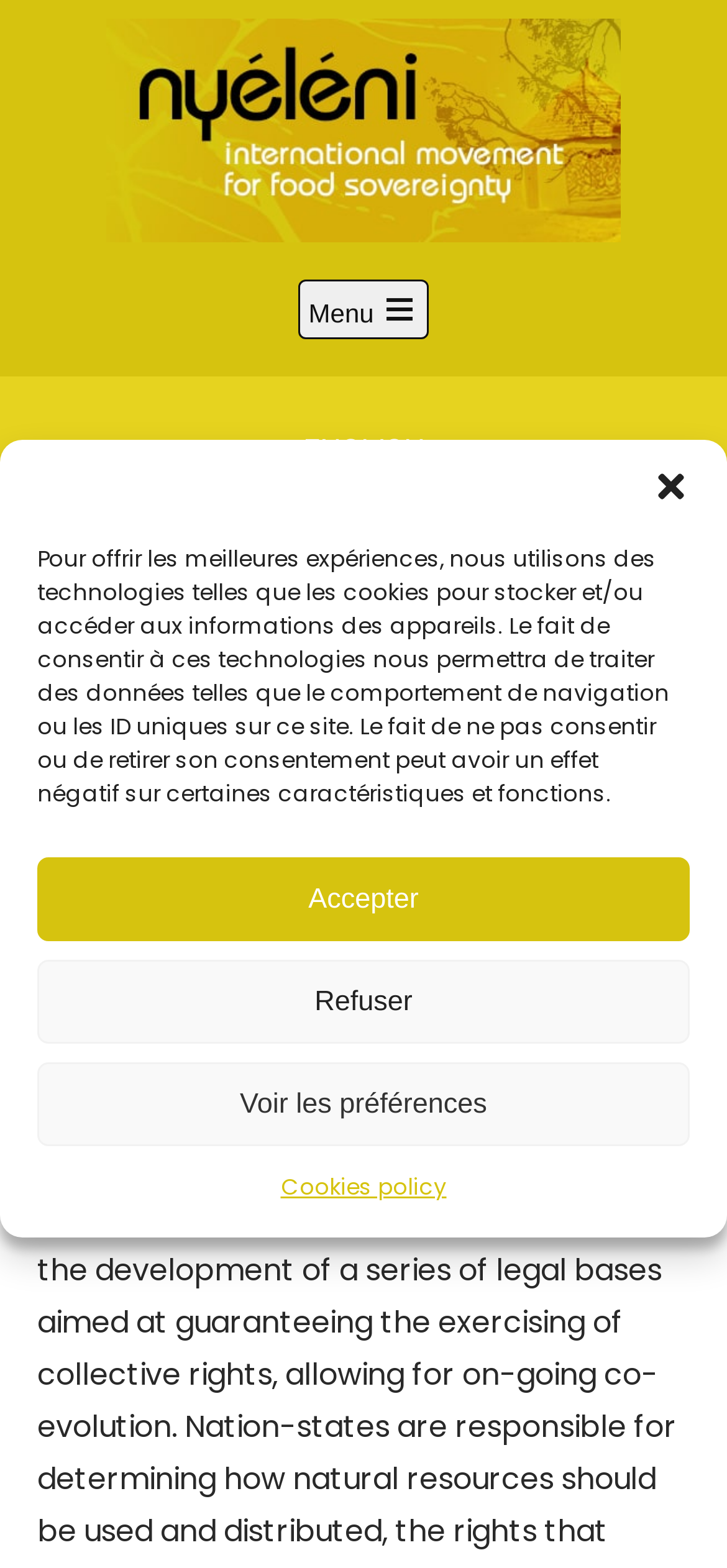Find the bounding box coordinates of the clickable region needed to perform the following instruction: "Open main menu". The coordinates should be provided as four float numbers between 0 and 1, i.e., [left, top, right, bottom].

[0.409, 0.178, 0.591, 0.216]